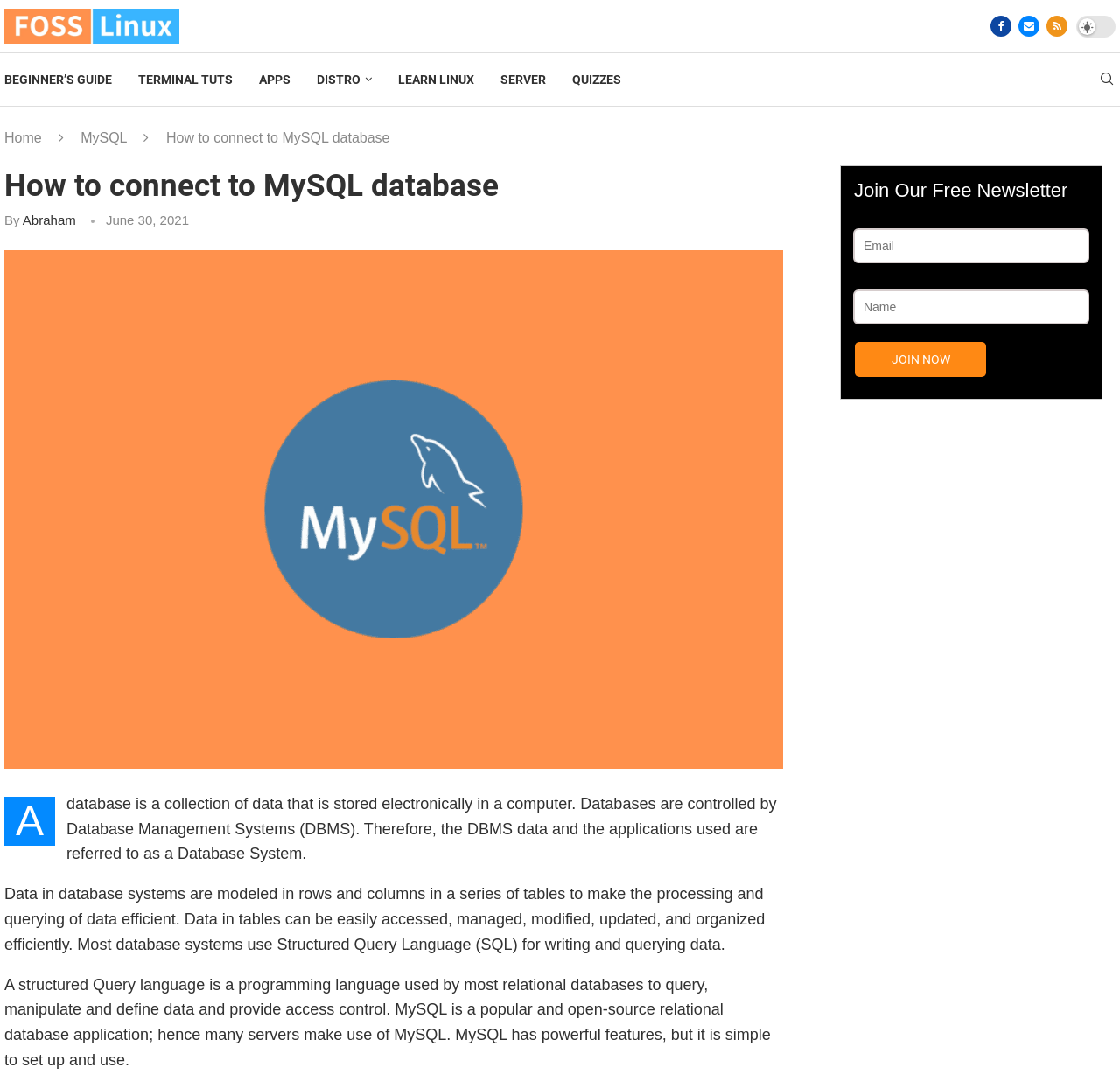What is the purpose of a Database Management System?
Using the details shown in the screenshot, provide a comprehensive answer to the question.

According to the article, a Database Management System (DBMS) is used to control databases, and the DBMS data and the applications used are referred to as a Database System.